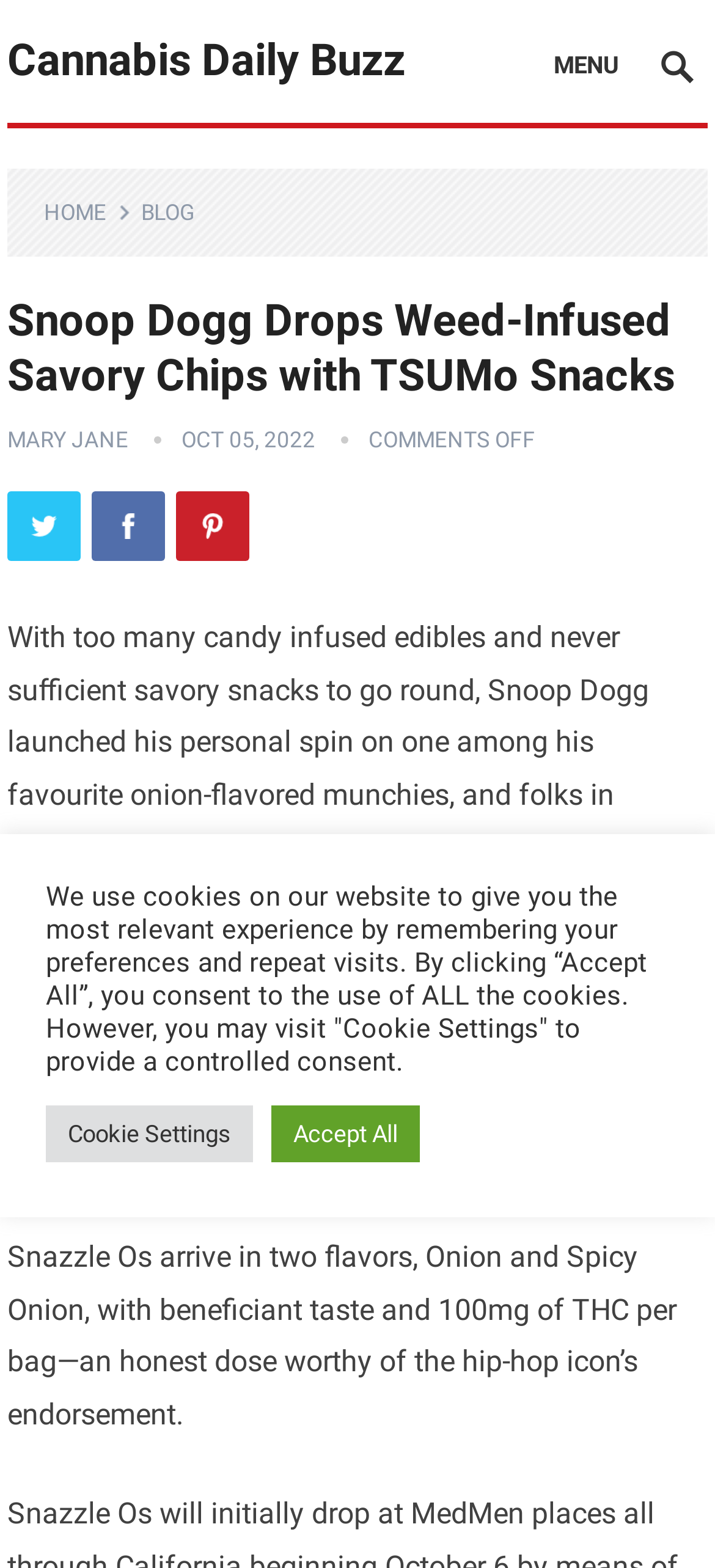Please determine the bounding box coordinates of the section I need to click to accomplish this instruction: "learn more about cookies".

None